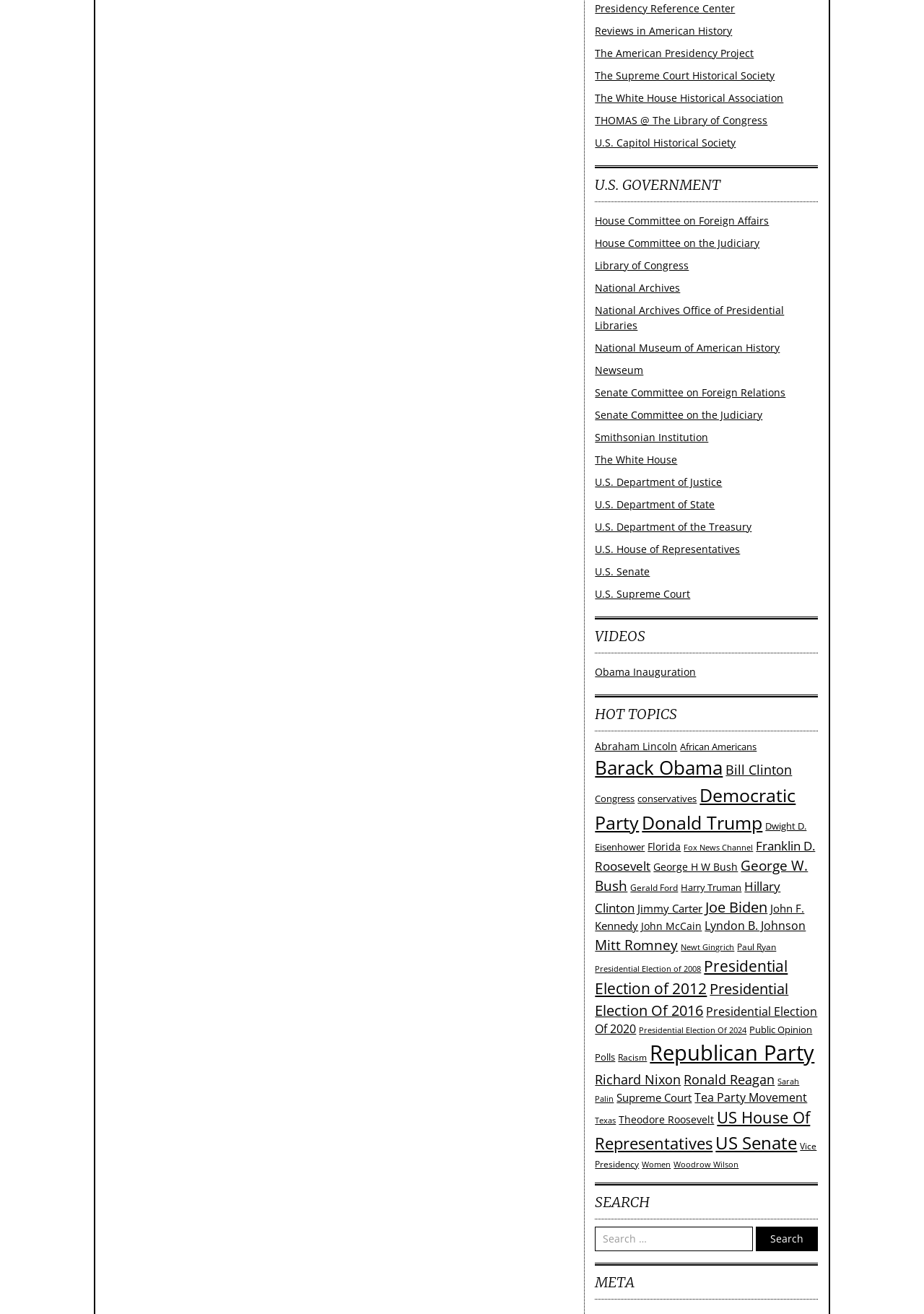Please answer the following question using a single word or phrase: 
How many headings are on the webpage?

4